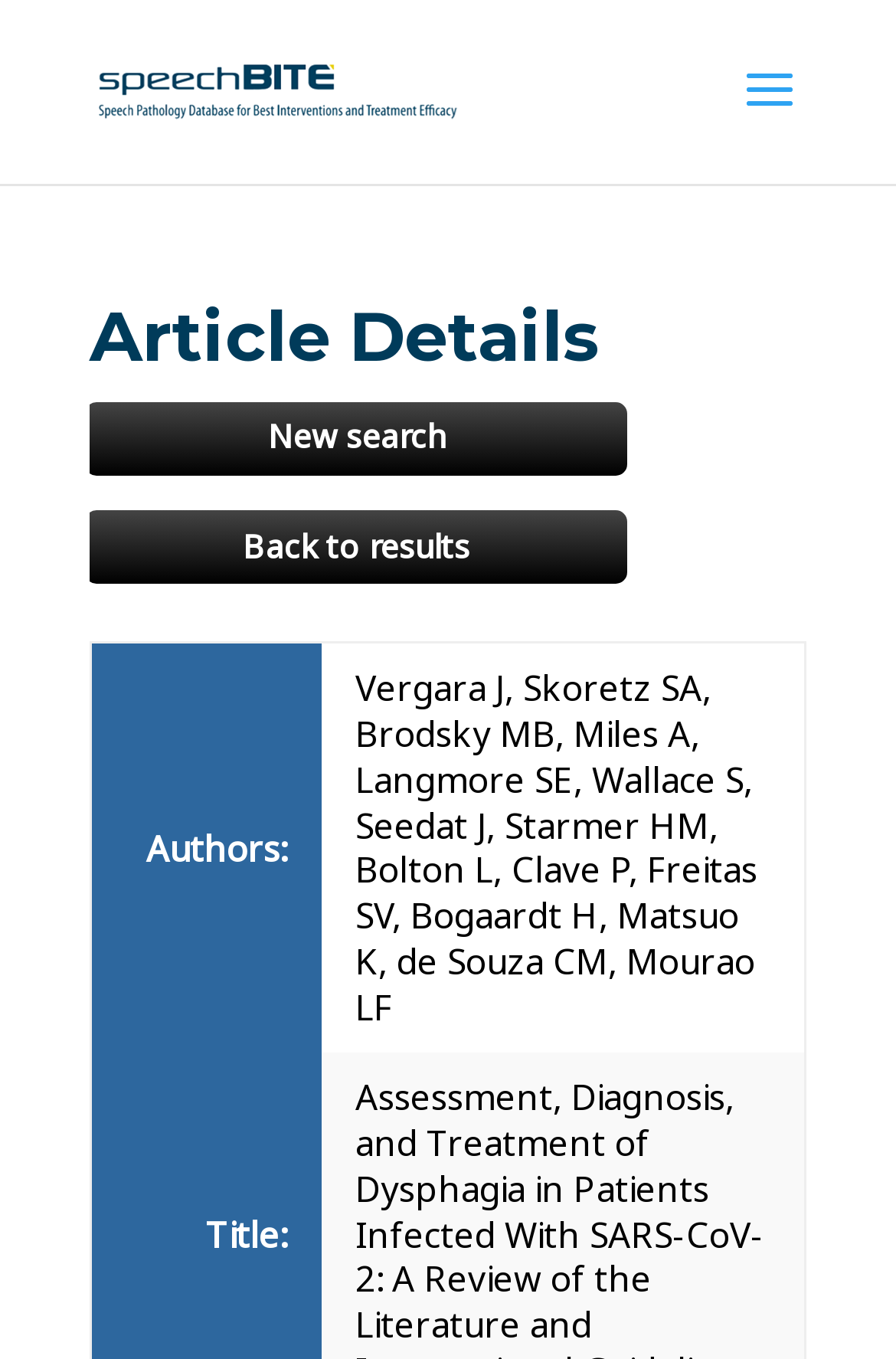Answer this question in one word or a short phrase: What is the format of the article details section?

Row format